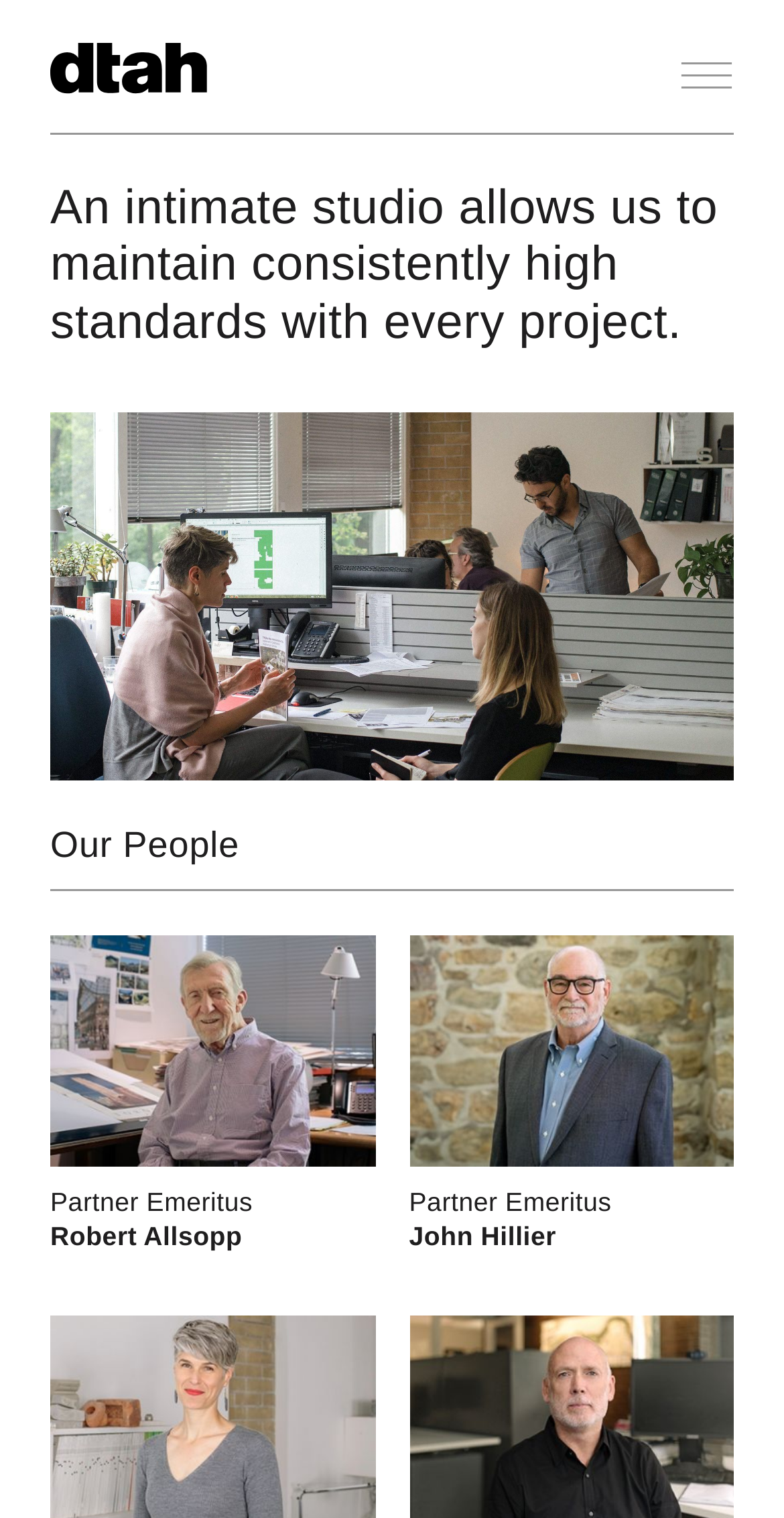Refer to the image and provide a thorough answer to this question:
How many people are listed on the webpage?

There are two people listed on the webpage, Robert Allsopp and John Hillier, each with their own image and title.